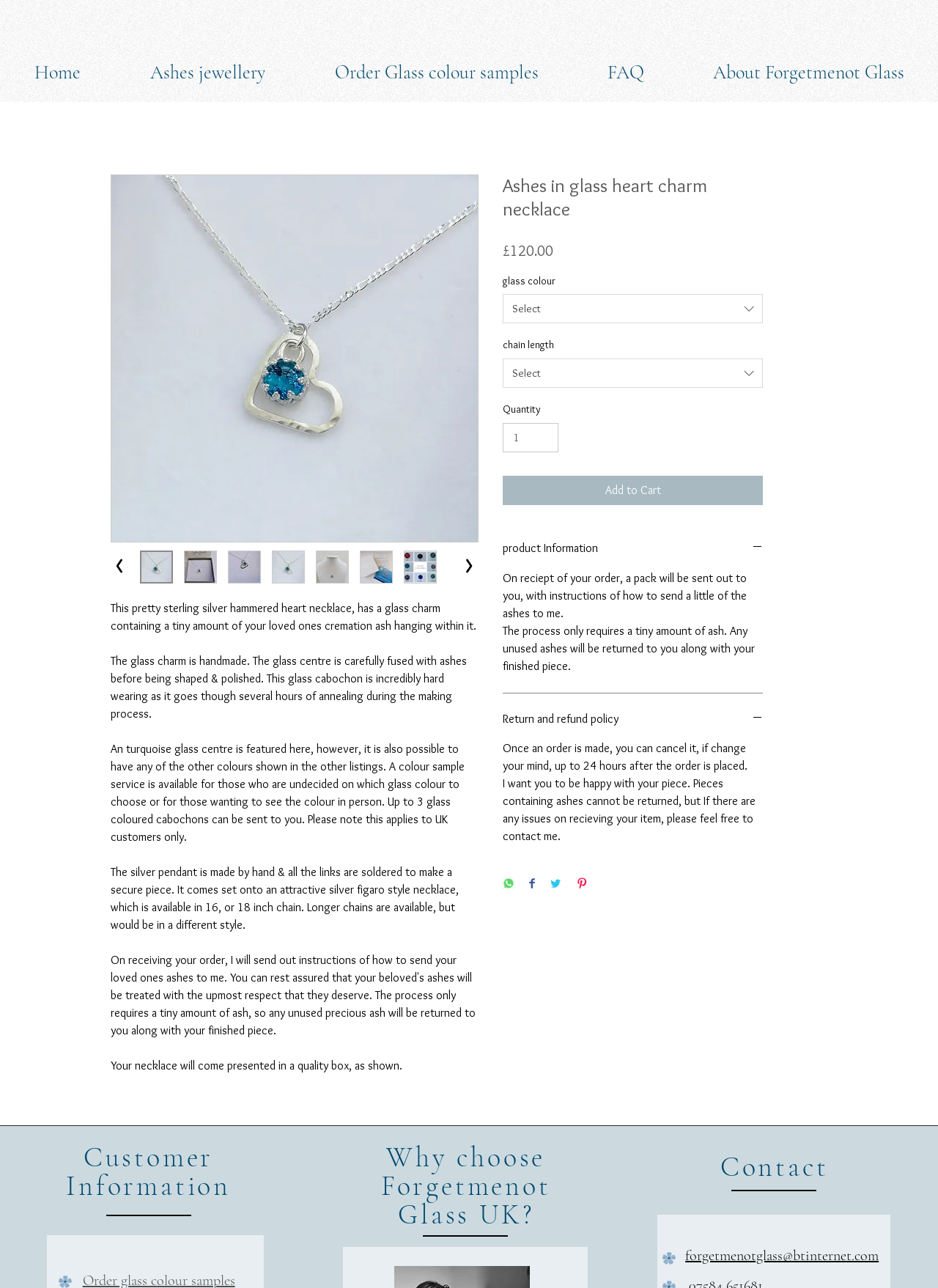Bounding box coordinates should be in the format (top-left x, top-left y, bottom-right x, bottom-right y) and all values should be floating point numbers between 0 and 1. Determine the bounding box coordinate for the UI element described as: Ashes jewellery

[0.123, 0.042, 0.32, 0.071]